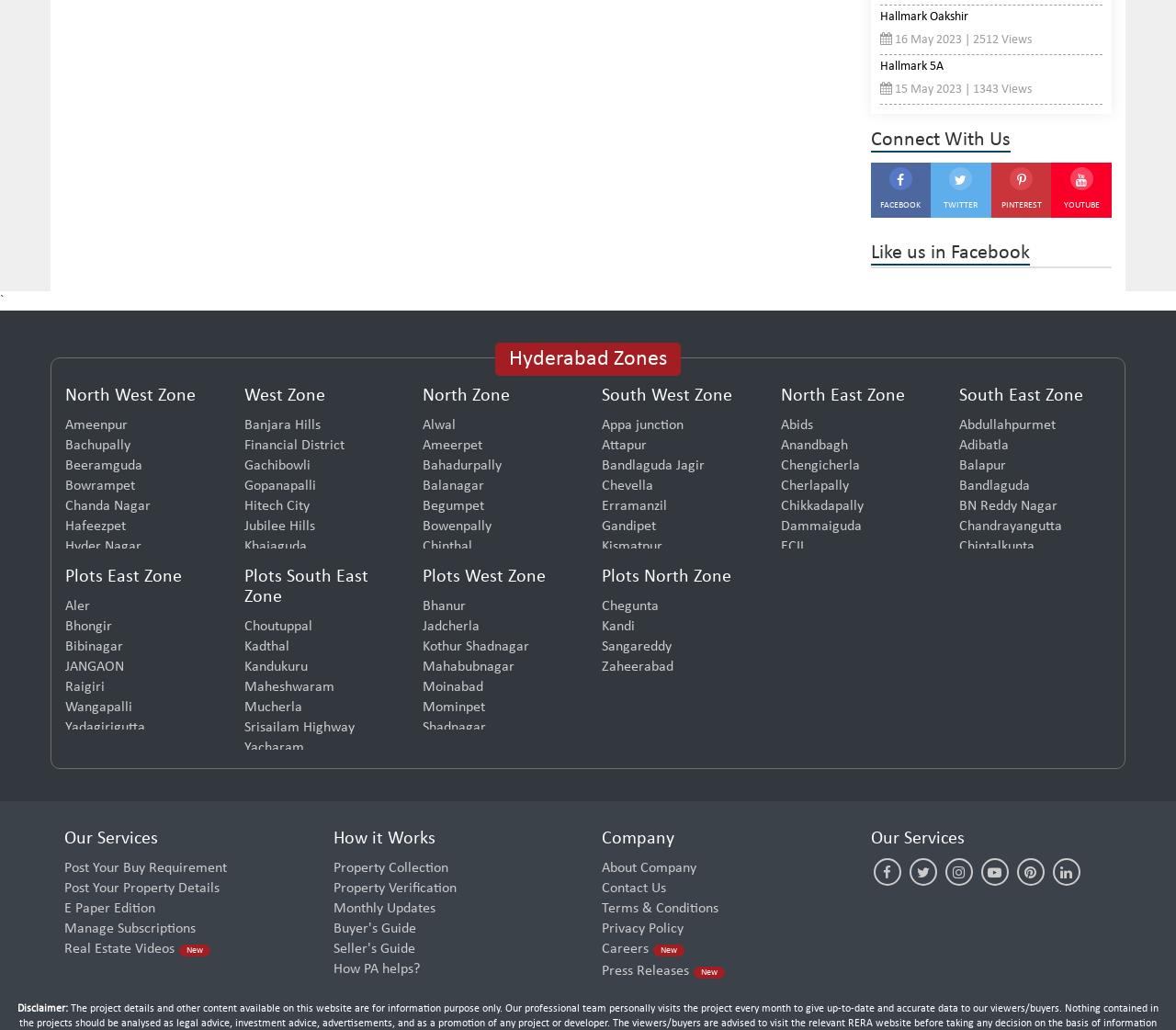What is the name of the first zone listed?
Look at the image and answer the question using a single word or phrase.

North West Zone